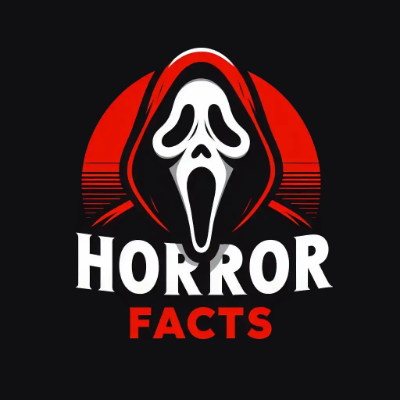Analyze the image and answer the question with as much detail as possible: 
What is the attire worn by the ghostly figure?

The logo of 'Horror Facts' features a stylized depiction of a ghostly figure, and upon closer inspection, it is observed that the figure is draped in a hooded cloak, which contributes to the aura of mystery and suspense.